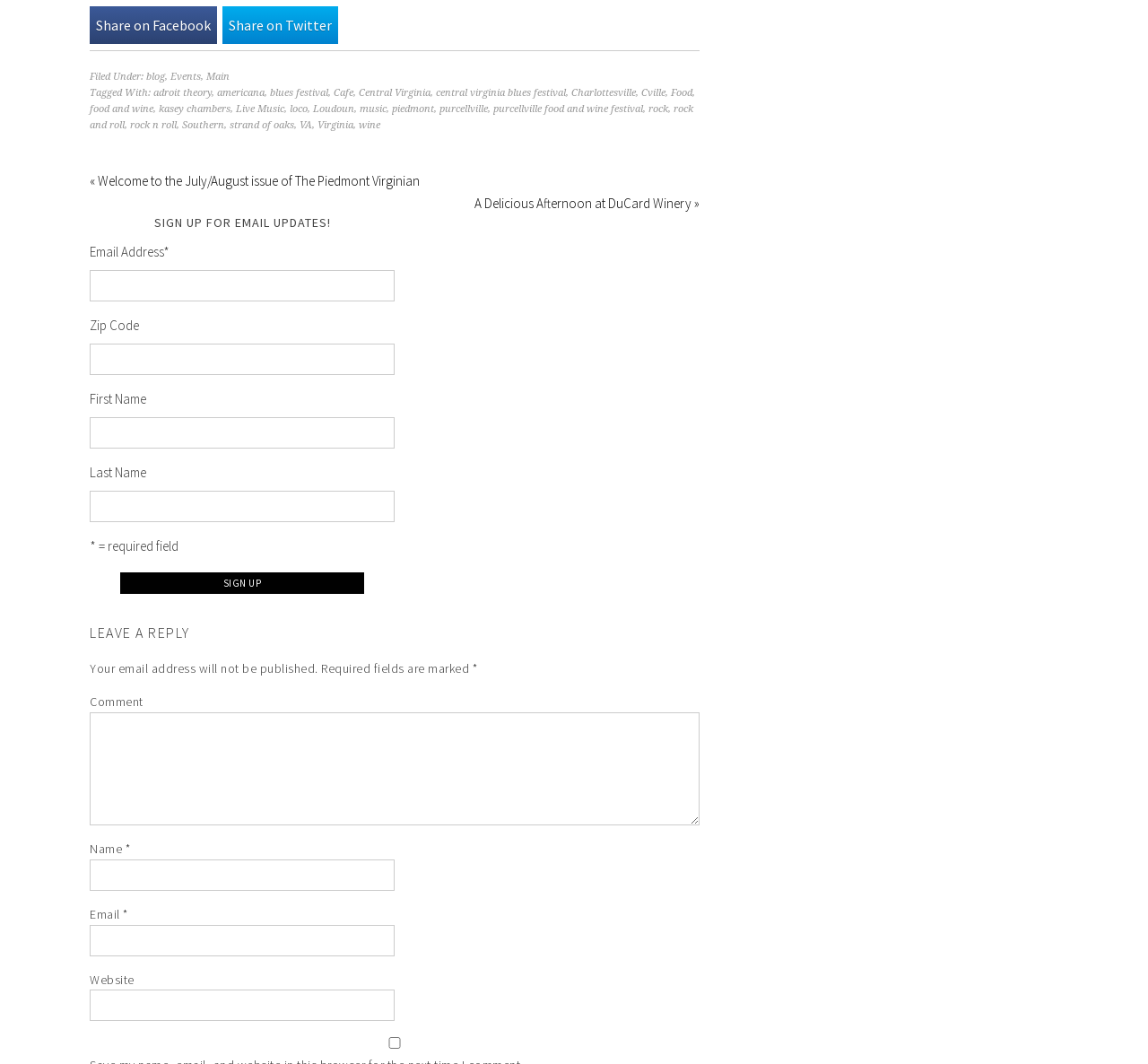Please specify the bounding box coordinates of the element that should be clicked to execute the given instruction: 'Share on Facebook'. Ensure the coordinates are four float numbers between 0 and 1, expressed as [left, top, right, bottom].

[0.078, 0.006, 0.189, 0.041]